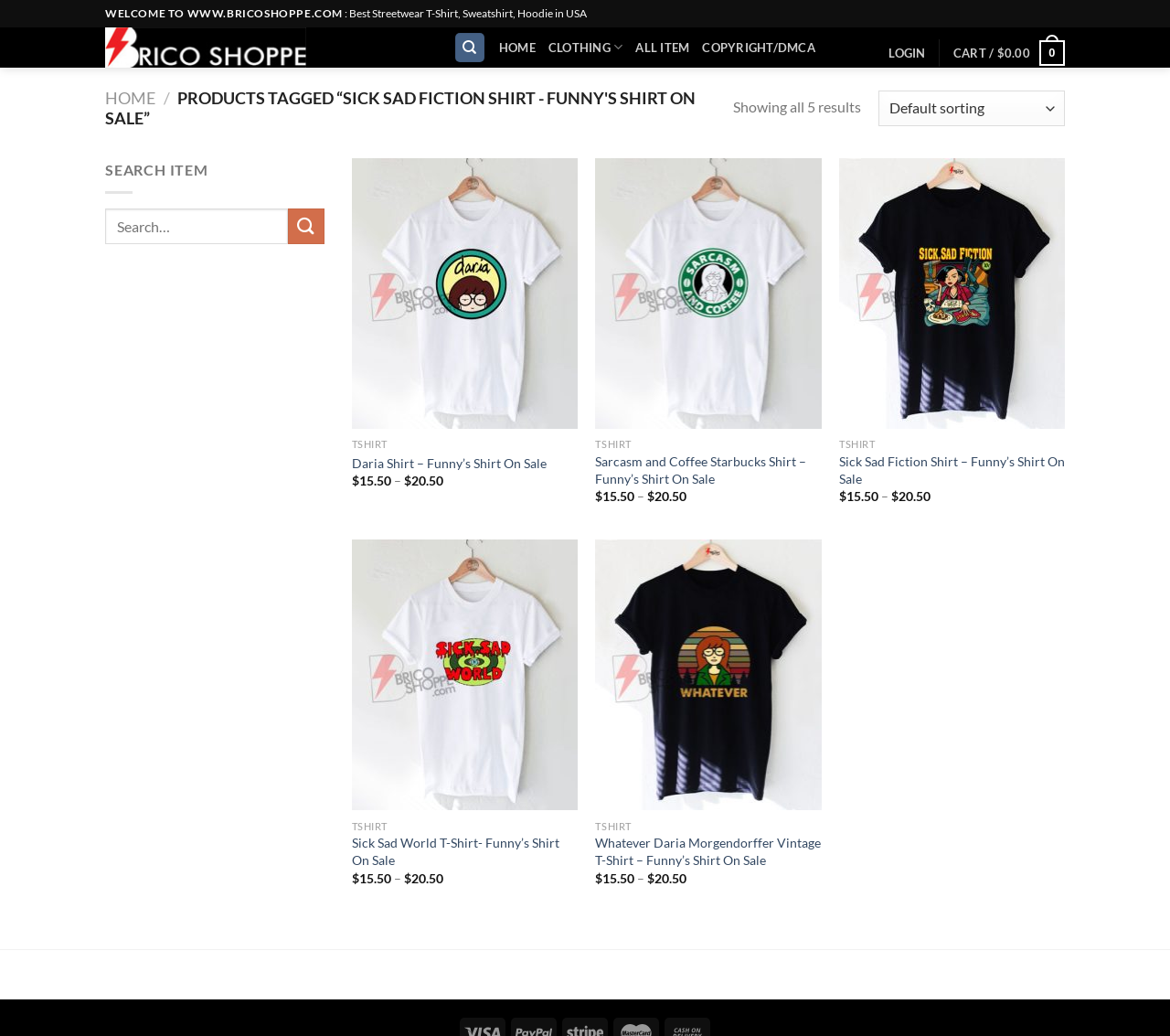Provide the bounding box coordinates, formatted as (top-left x, top-left y, bottom-right x, bottom-right y), with all values being floating point numbers between 0 and 1. Identify the bounding box of the UI element that matches the description: Quick View

[0.509, 0.415, 0.702, 0.445]